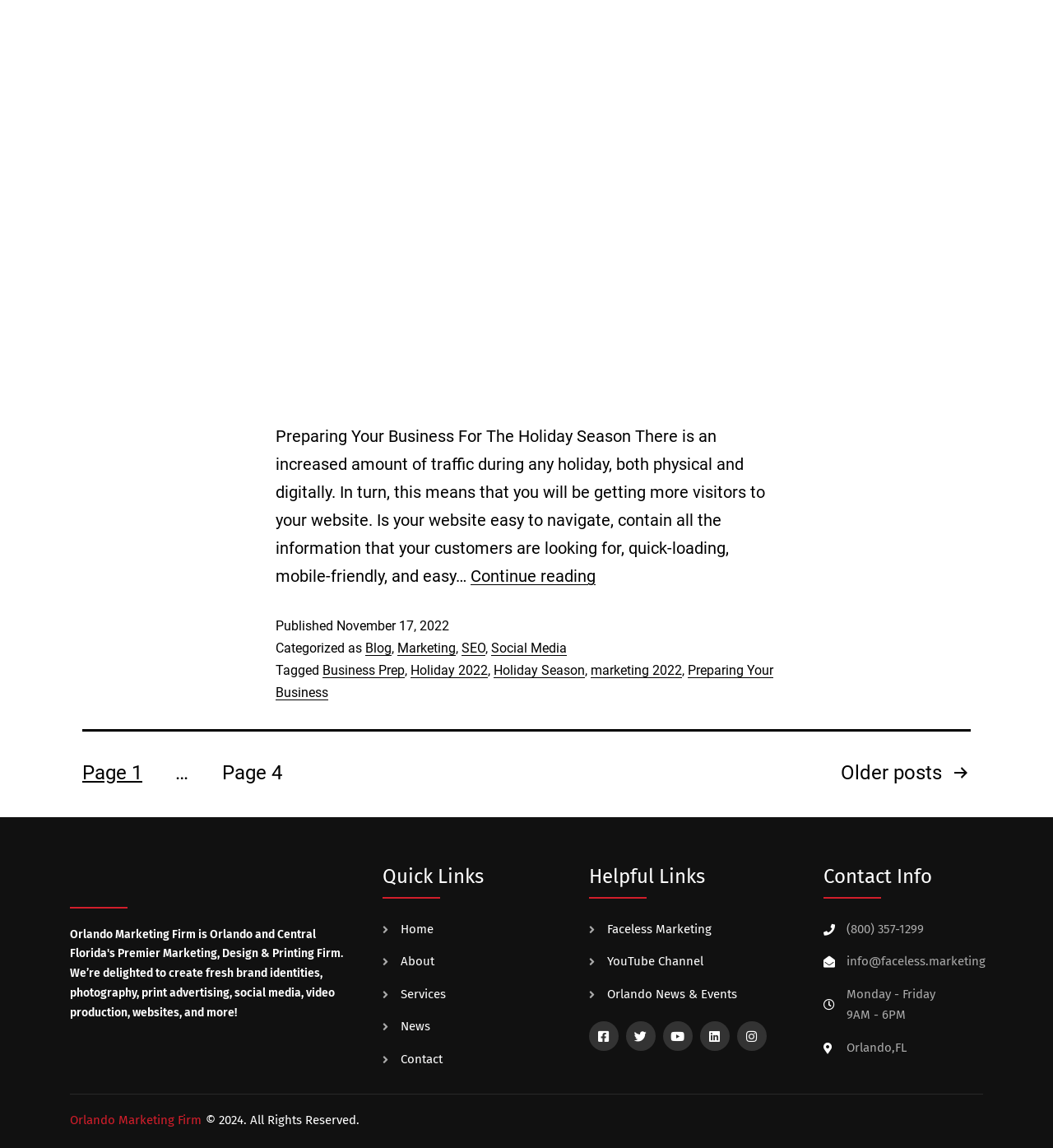From the screenshot, find the bounding box of the UI element matching this description: "Orlando News & Events". Supply the bounding box coordinates in the form [left, top, right, bottom], each a float between 0 and 1.

[0.559, 0.857, 0.758, 0.875]